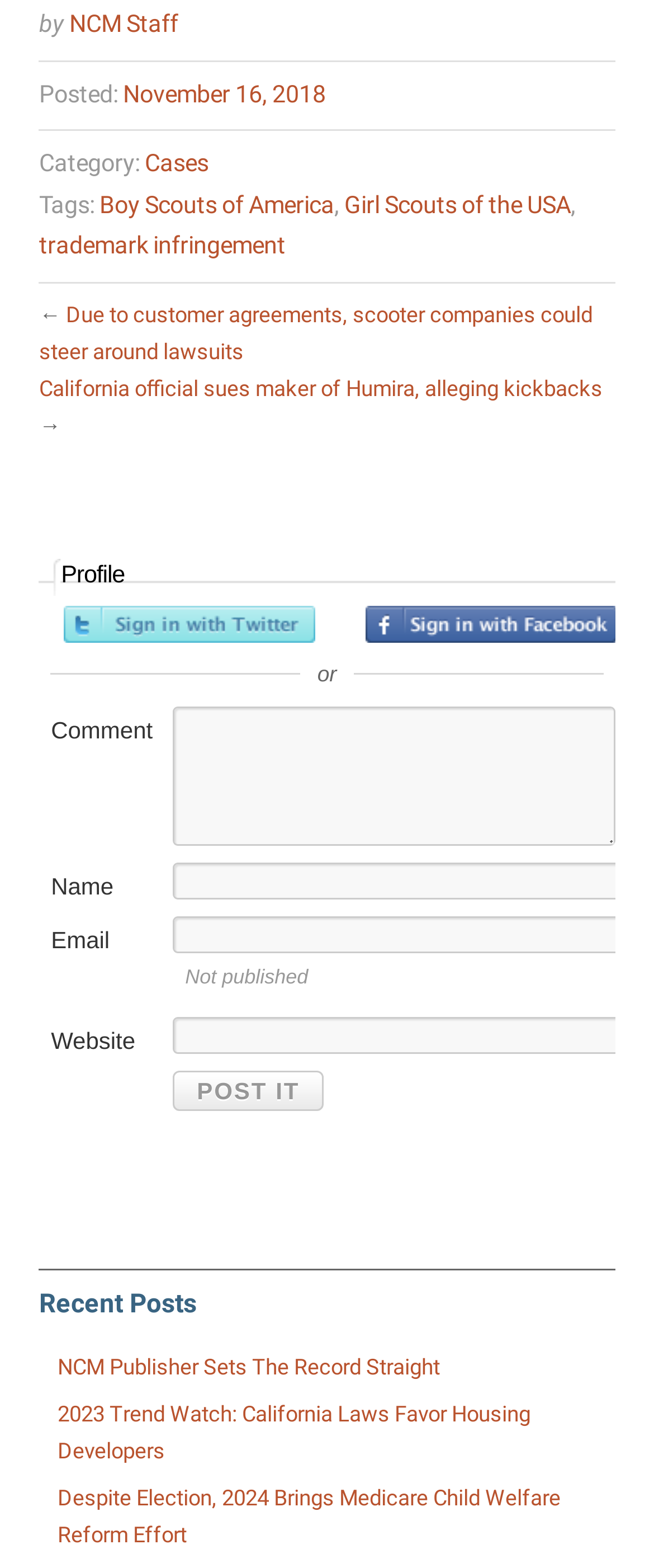Answer the question below in one word or phrase:
What is the text of the first link in the 'Recent Posts' section?

NCM Publisher Sets The Record Straight